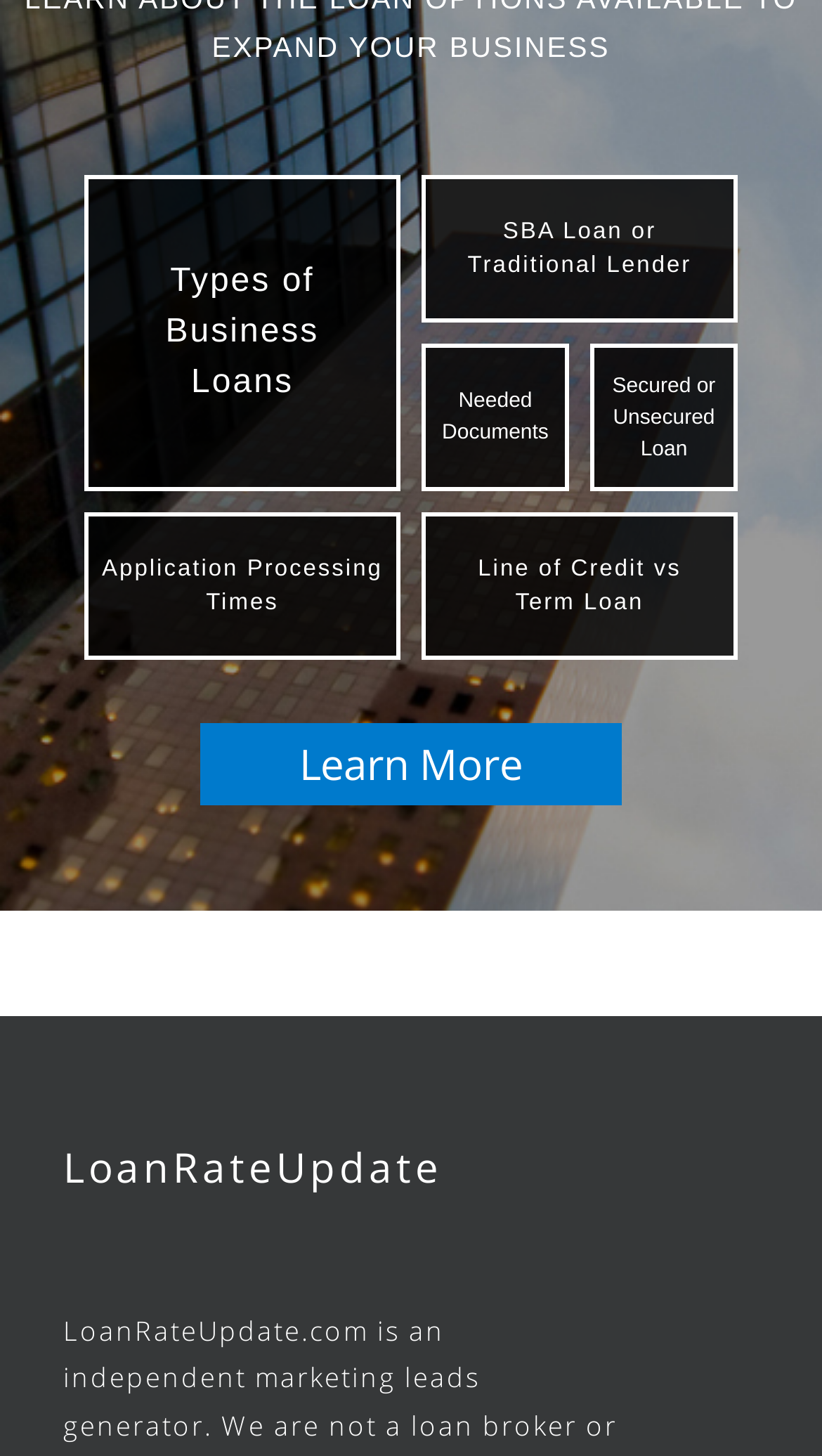Locate the bounding box coordinates of the segment that needs to be clicked to meet this instruction: "Check application processing times".

[0.103, 0.371, 0.487, 0.4]